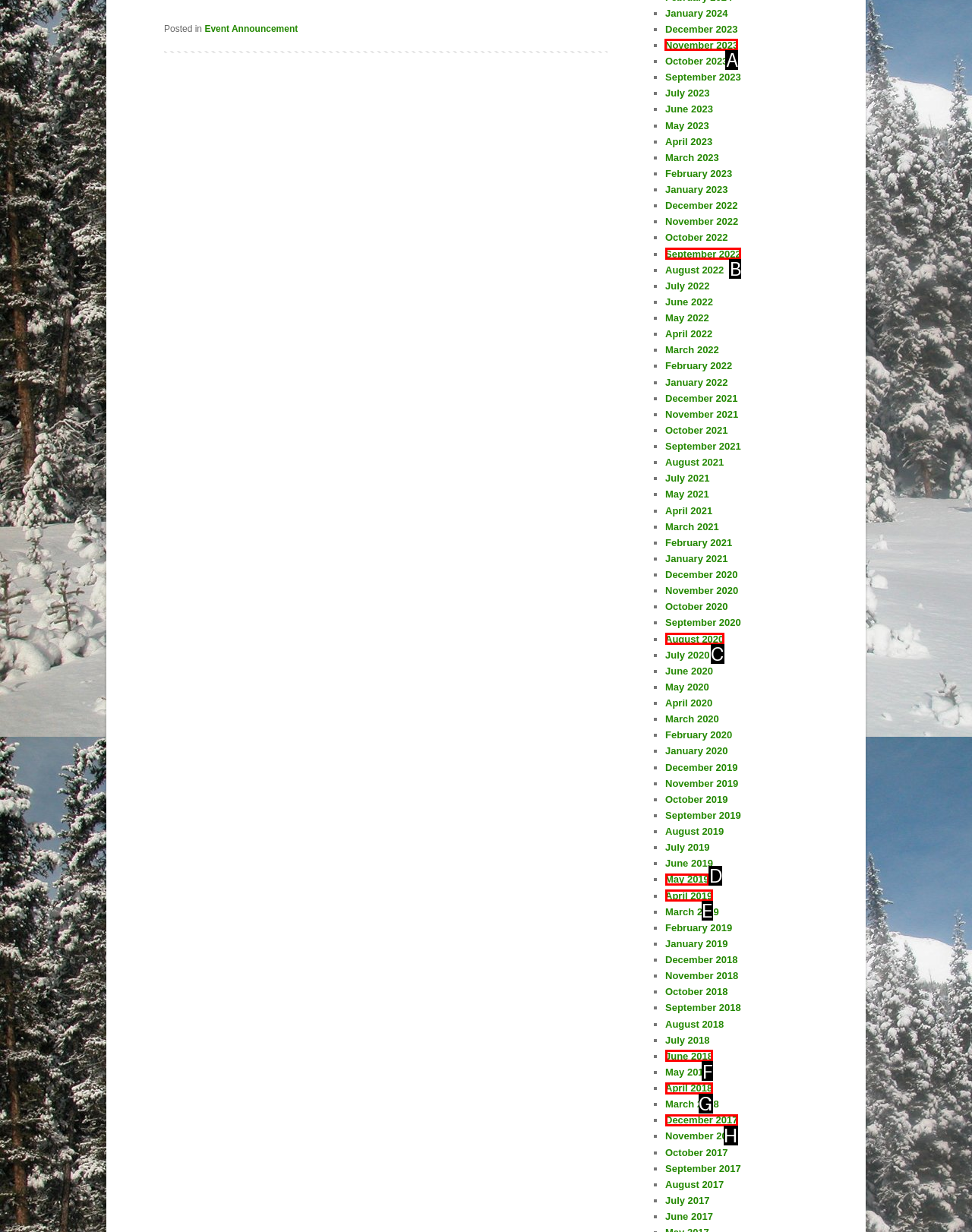Identify which lettered option completes the task: View November 2023. Provide the letter of the correct choice.

A